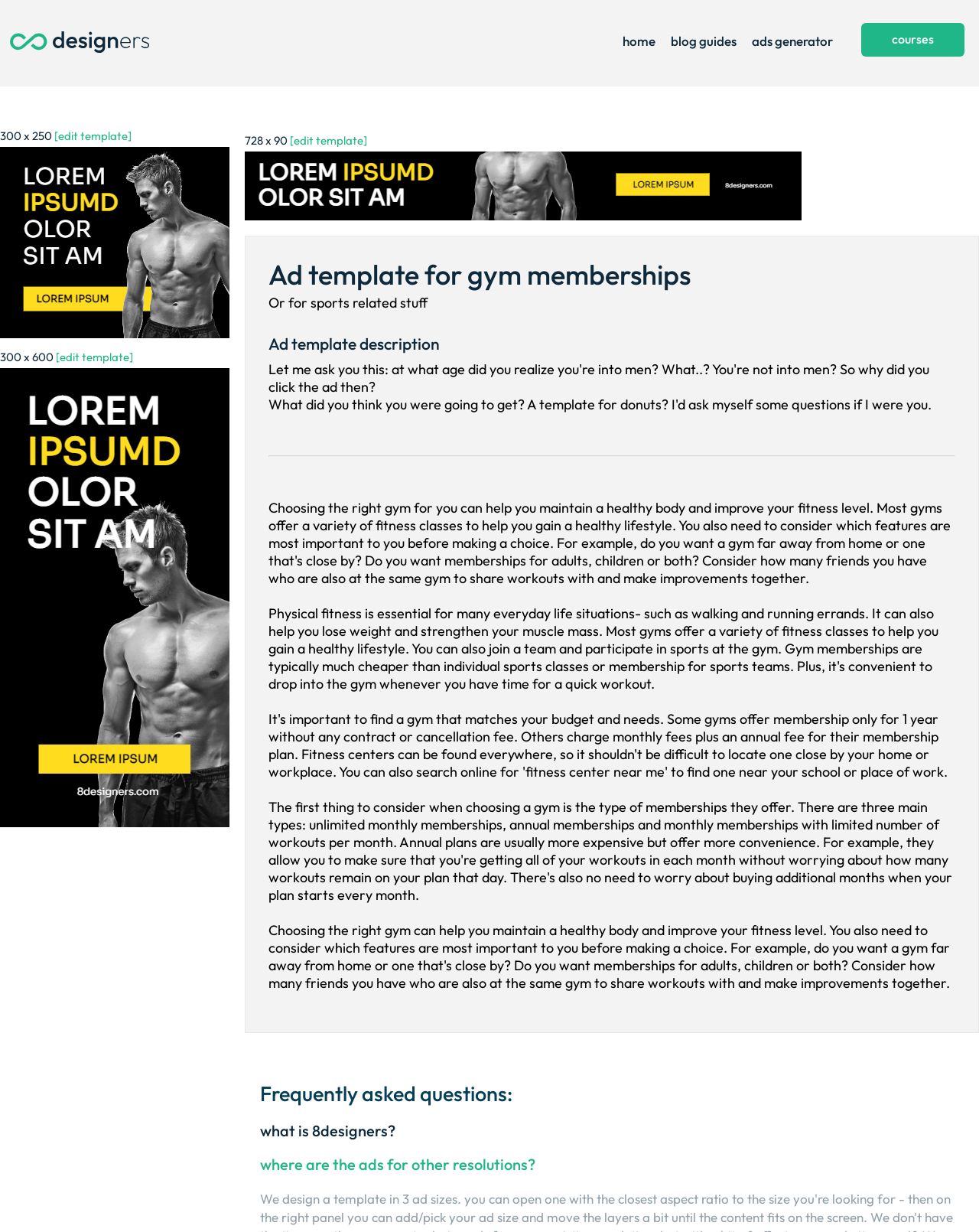What is the purpose of the website?
Using the image as a reference, deliver a detailed and thorough answer to the question.

Based on the webpage, it appears that the website is designed to help users create high-quality ads for their campaigns. The website offers a fixed monthly price for designers to assist in creating these ads, which suggests that the primary purpose of the website is to provide a service for designing ads.